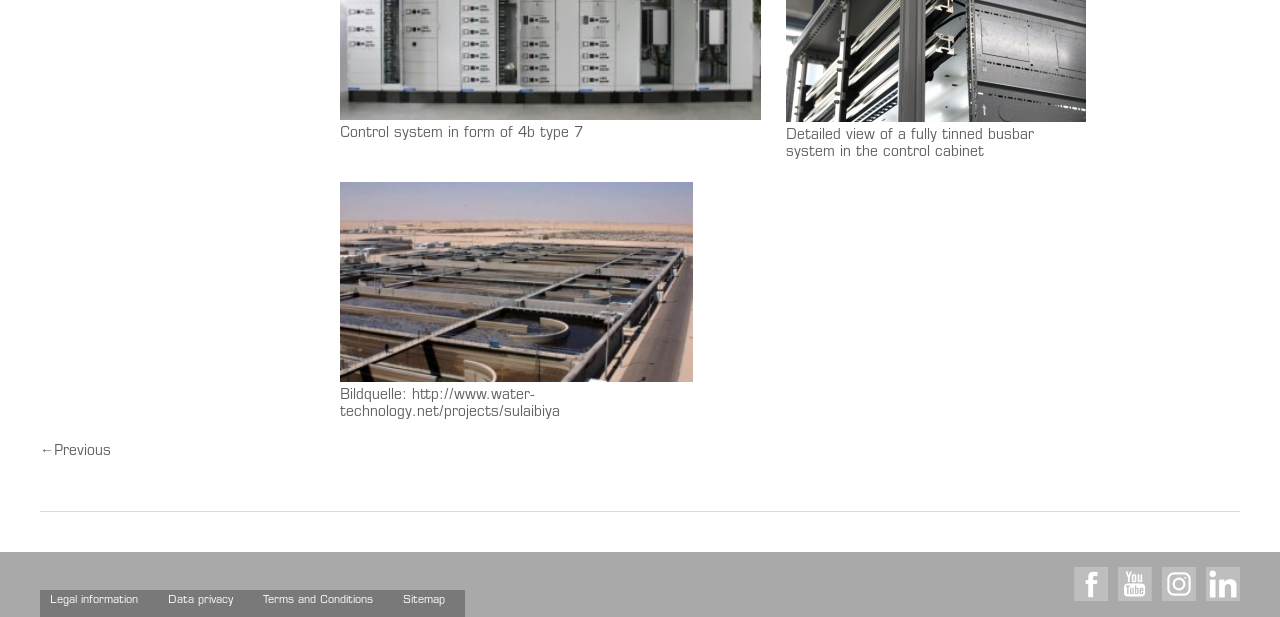Please provide a detailed answer to the question below by examining the image:
How many links are present at the bottom of the page for legal information?

The answer can be found by looking at the links at the bottom of the page, which include Legal information, Data privacy, Terms and Conditions, and Sitemap. There are four links related to legal information in total.